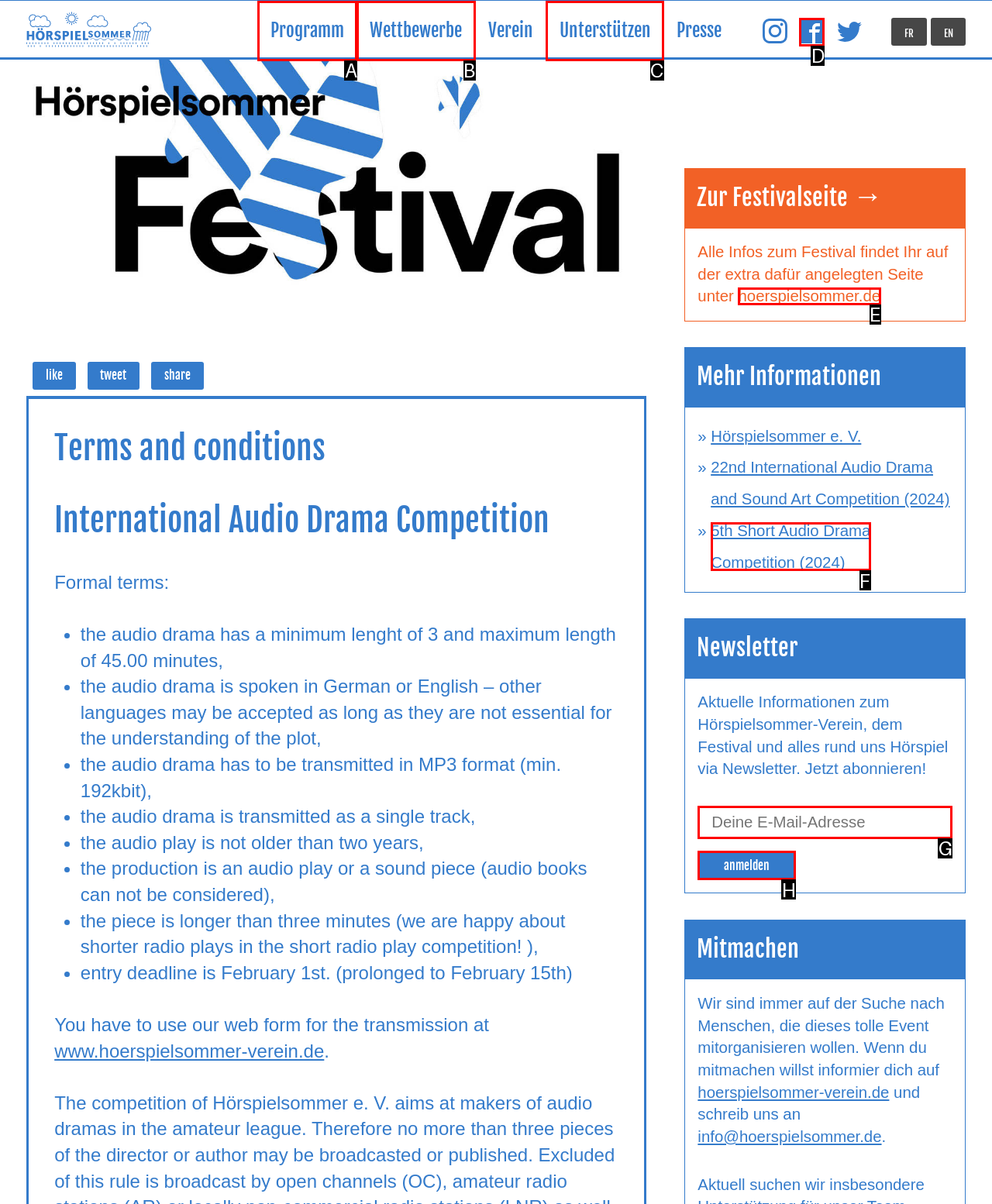For the instruction: View article about How to Prepare for the NYC Marathon: Tips to Prep for Training, determine the appropriate UI element to click from the given options. Respond with the letter corresponding to the correct choice.

None